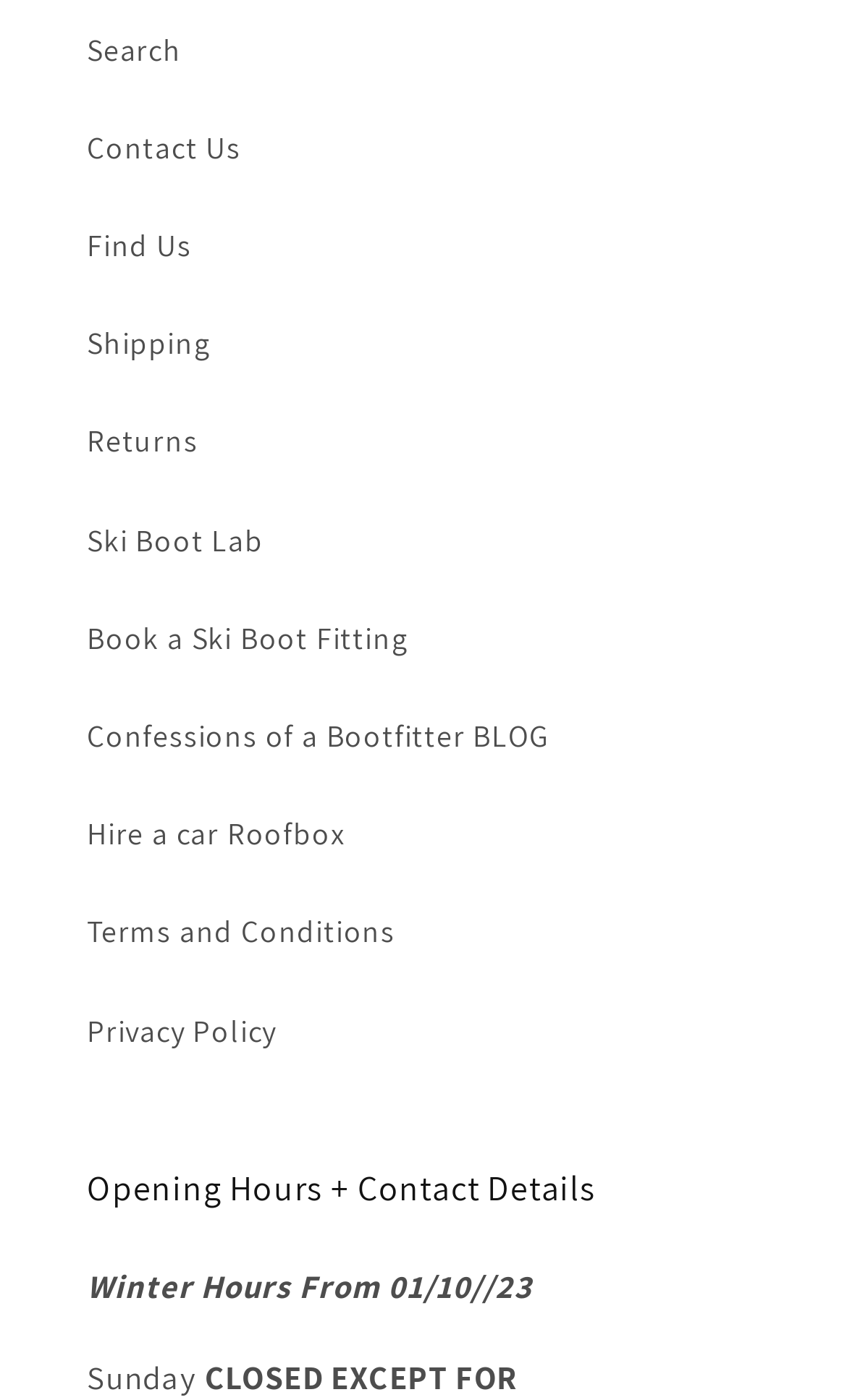Specify the bounding box coordinates for the region that must be clicked to perform the given instruction: "Book a Ski Boot Fitting".

[0.103, 0.421, 0.897, 0.492]